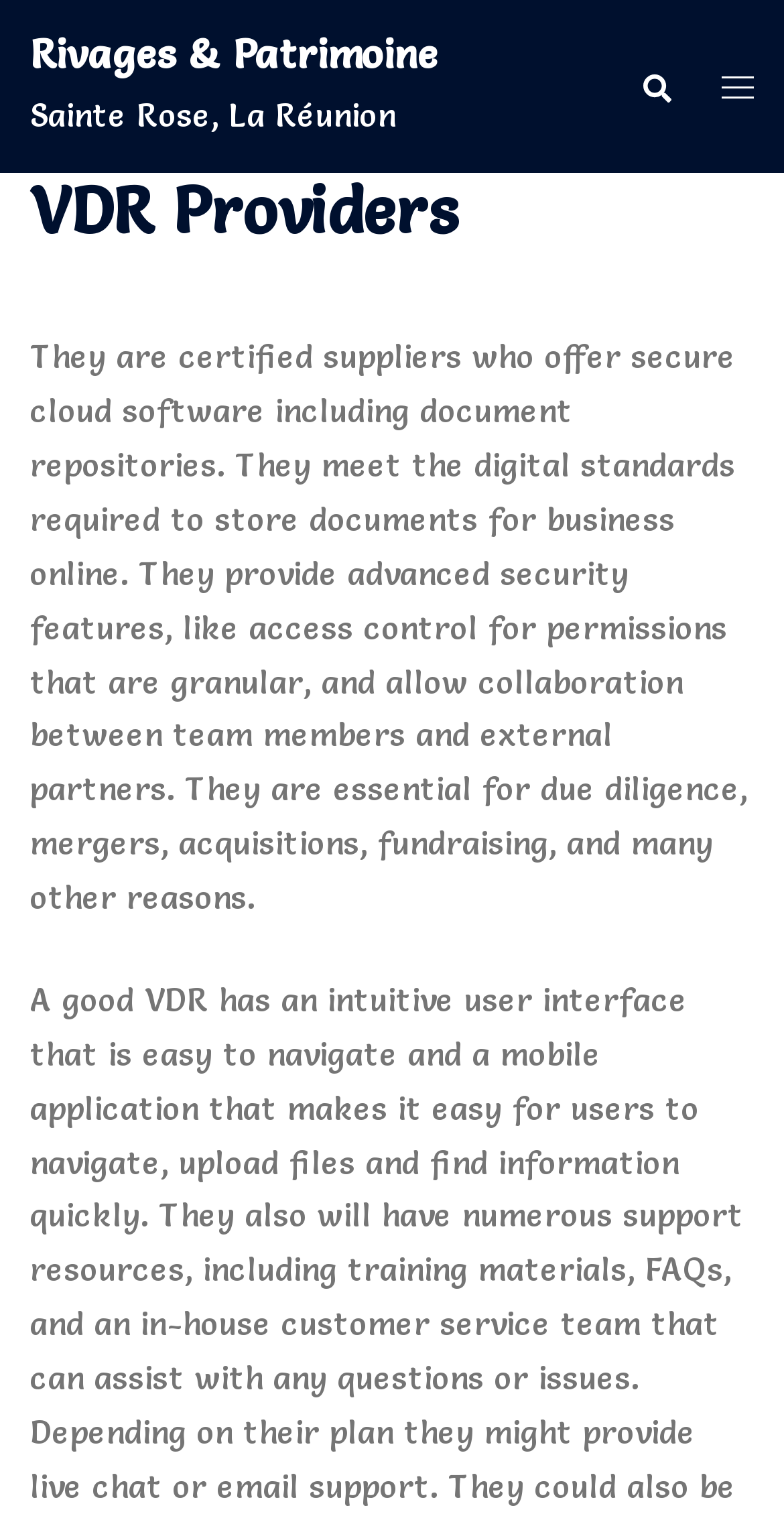What is the function of the image next to 'Rechercher'?
Provide a detailed and extensive answer to the question.

I determined the function of the image by its location next to the link 'Rechercher', which is a common placement for a search icon, and its bounding box coordinates indicate it is an icon.